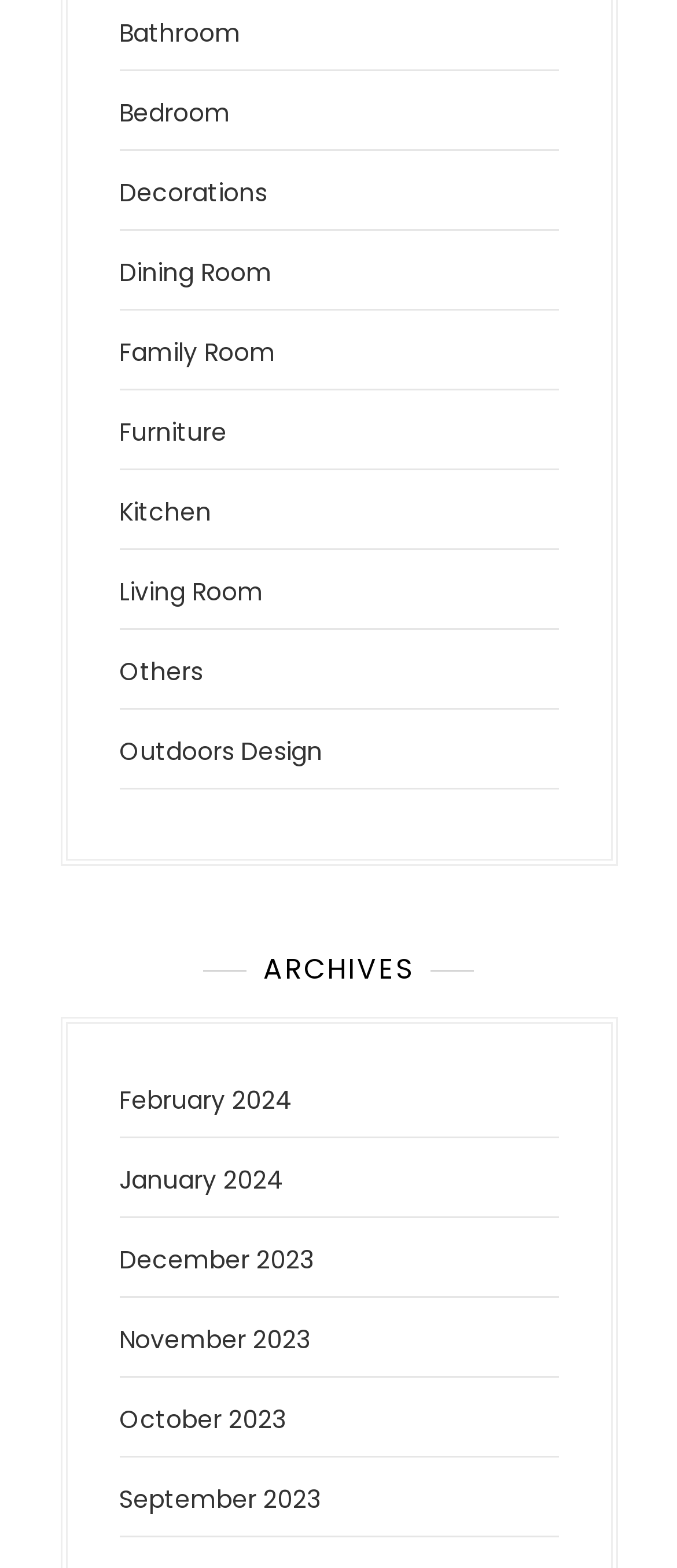Give a short answer using one word or phrase for the question:
How many room categories are available?

9